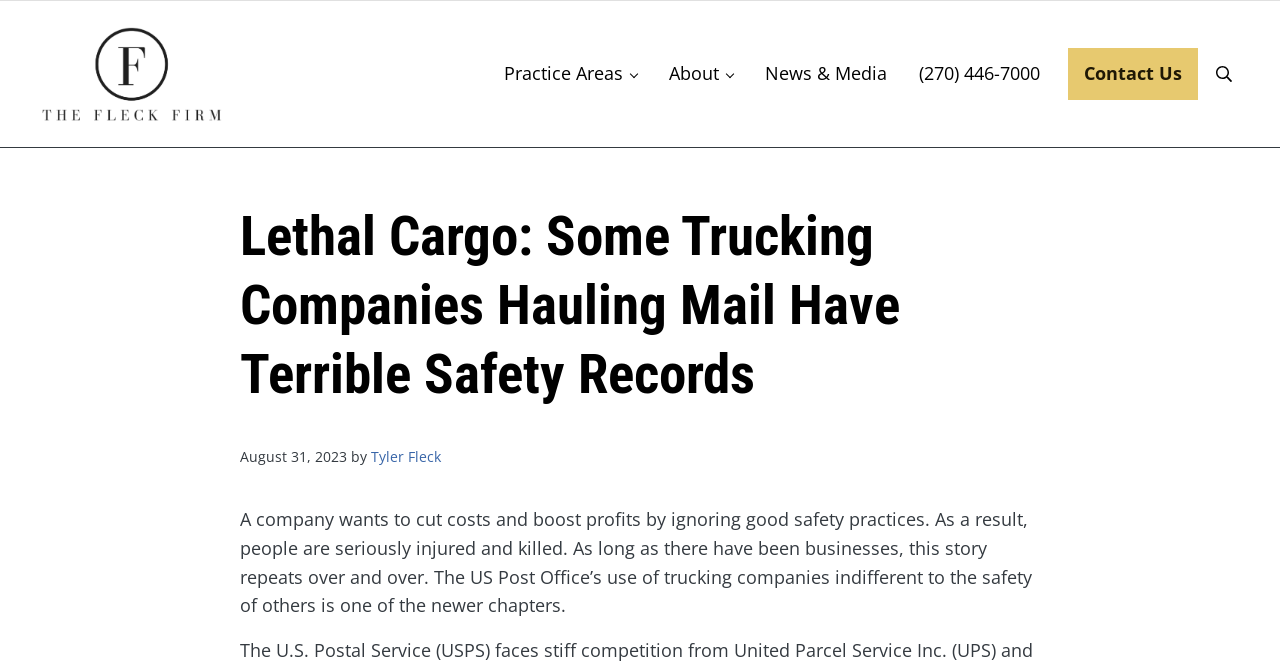Analyze the image and give a detailed response to the question:
What is the phone number to contact the firm?

I found the answer by examining the header right navigation section, where the contact information is displayed. The link element with the bounding box coordinates [0.706, 0.071, 0.825, 0.152] contains the phone number, which is '(270) 446-7000'.